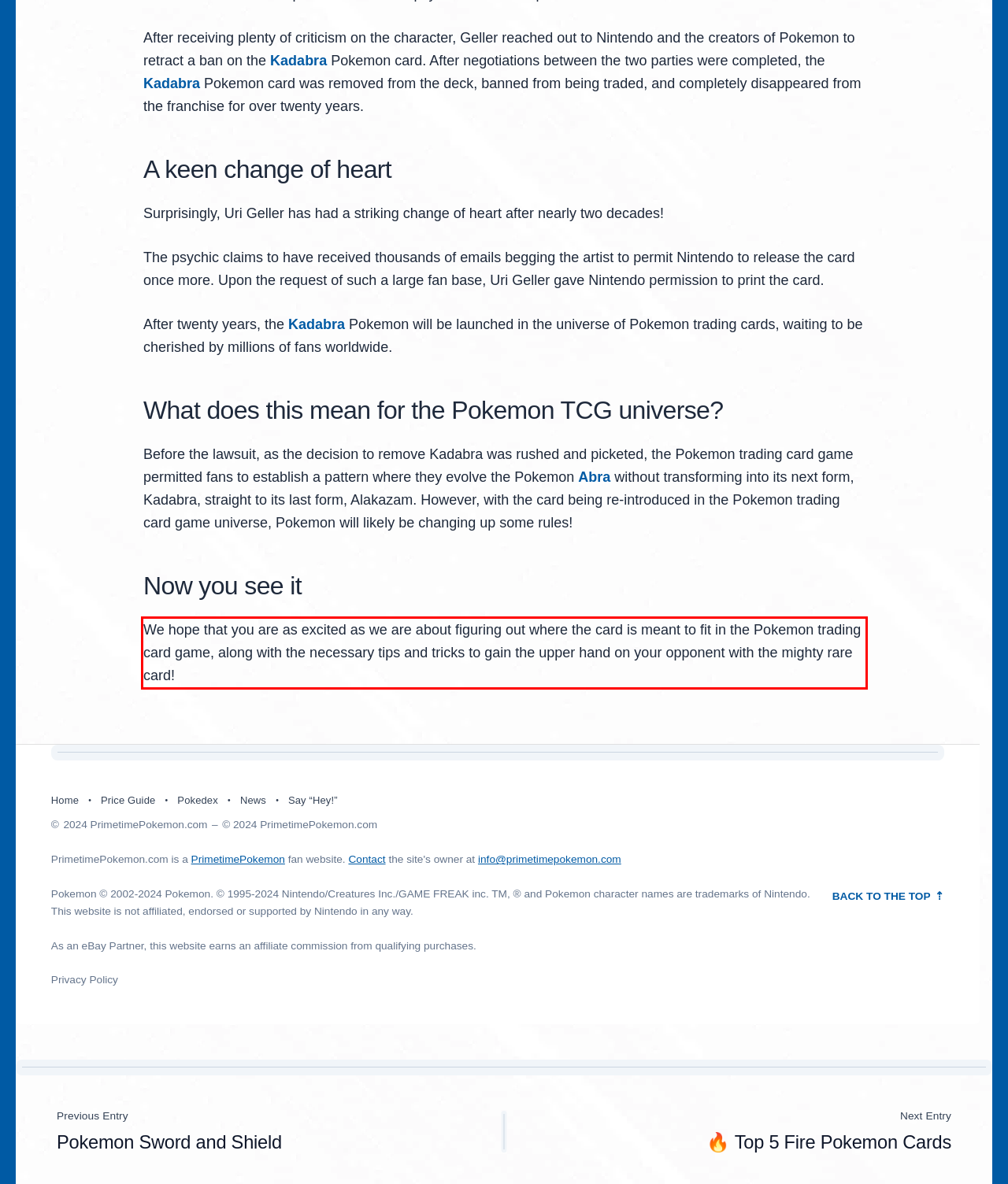Using the provided webpage screenshot, recognize the text content in the area marked by the red bounding box.

We hope that you are as excited as we are about figuring out where the card is meant to fit in the Pokemon trading card game, along with the necessary tips and tricks to gain the upper hand on your opponent with the mighty rare card!